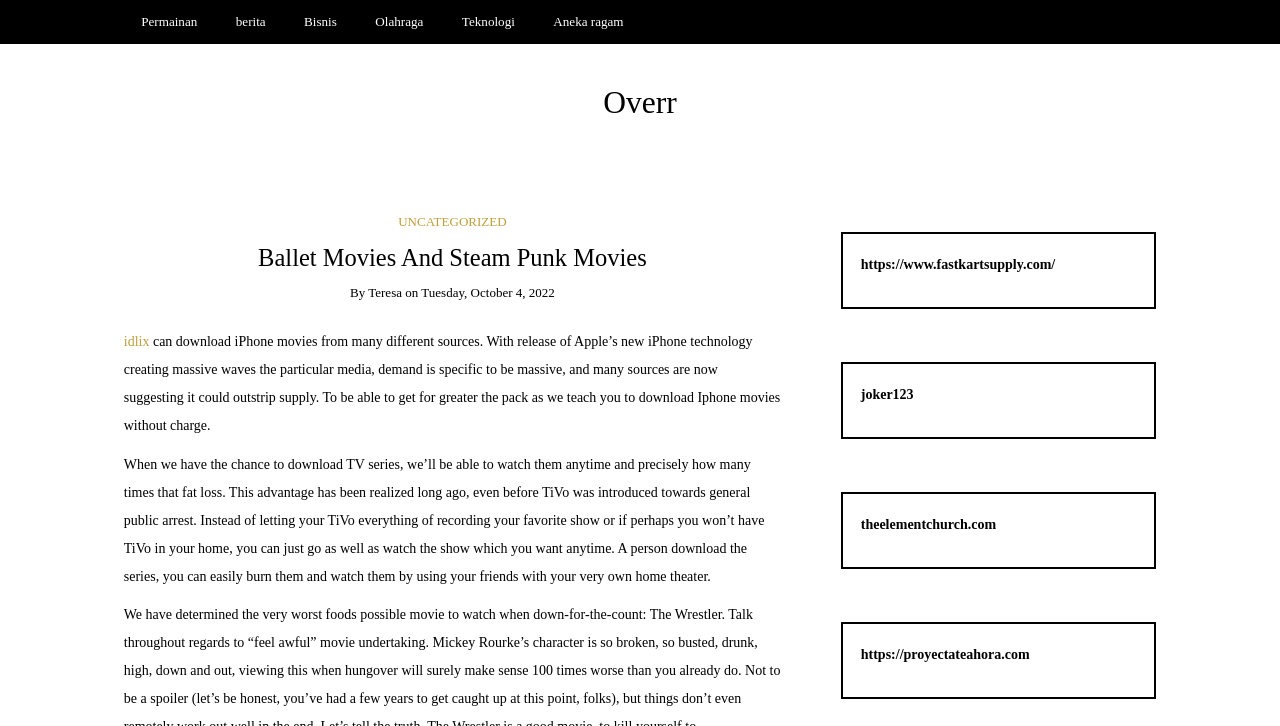Who is the author of the article?
Based on the image, answer the question in a detailed manner.

The author of the article can be found by looking at the link 'Teresa' which is a child element of the heading 'Ballet Movies And Steam Punk Movies'.